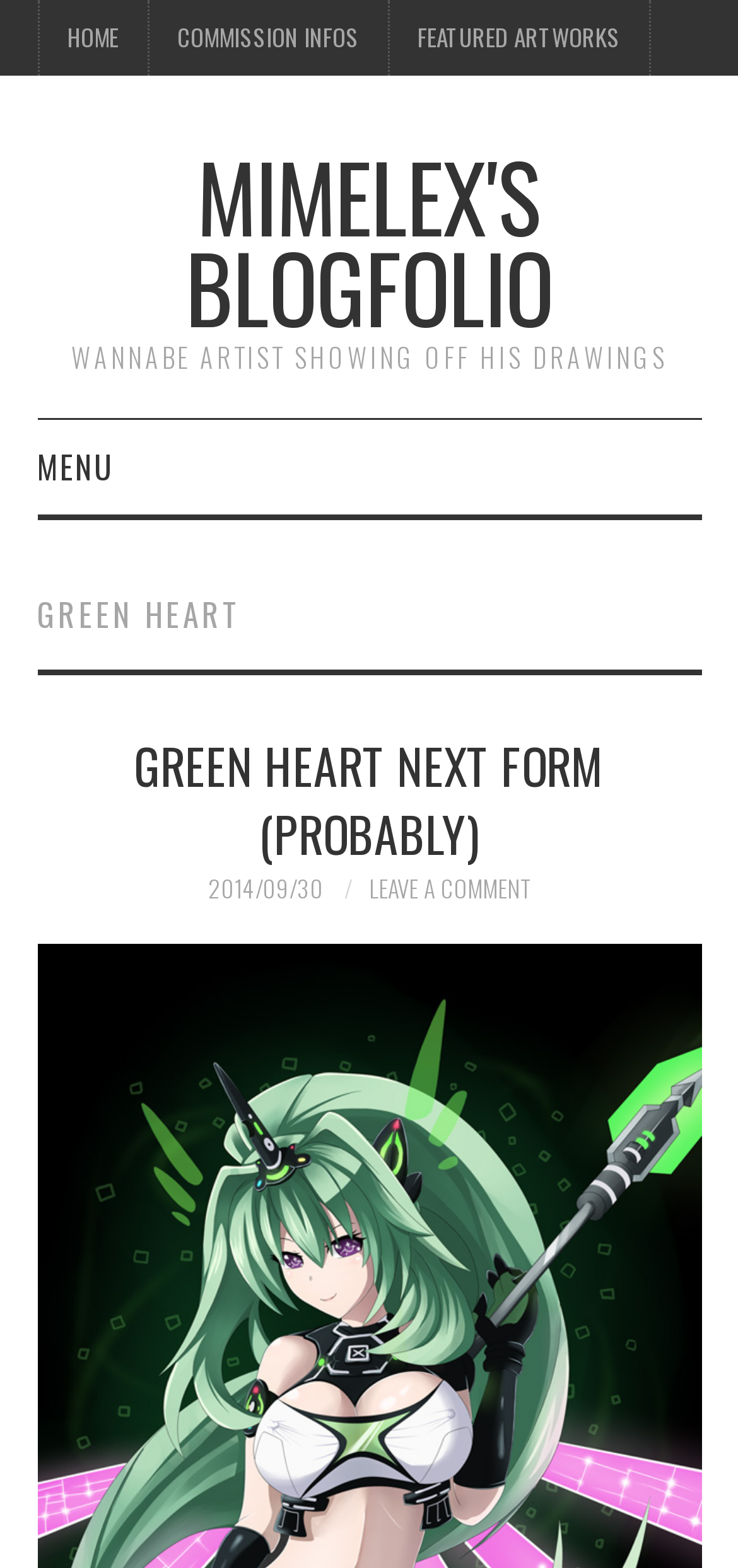How many articles are listed on the webpage?
Based on the screenshot, provide your answer in one word or phrase.

1